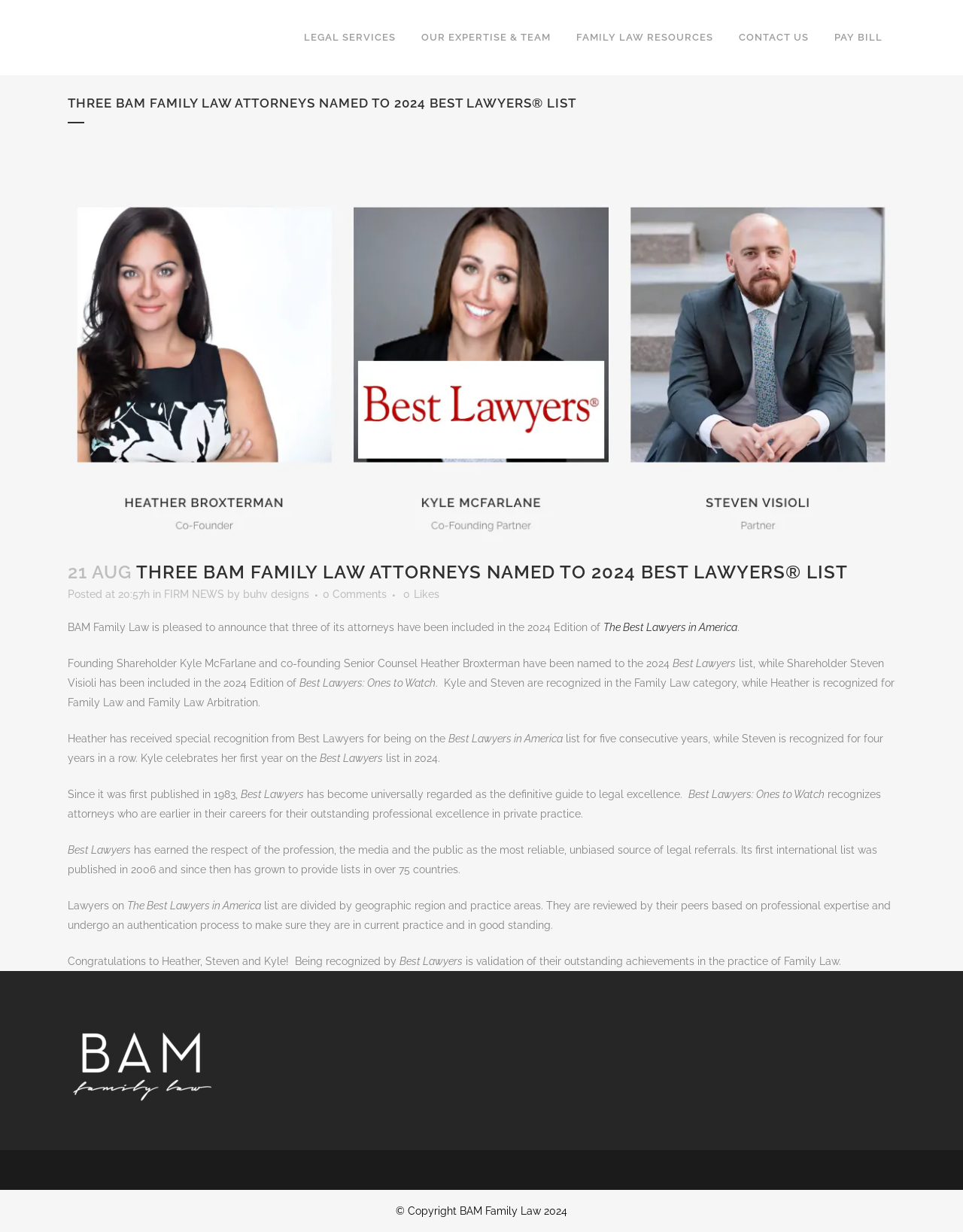Reply to the question below using a single word or brief phrase:
How many attorneys are named to the 2024 Best Lawyers list?

Three